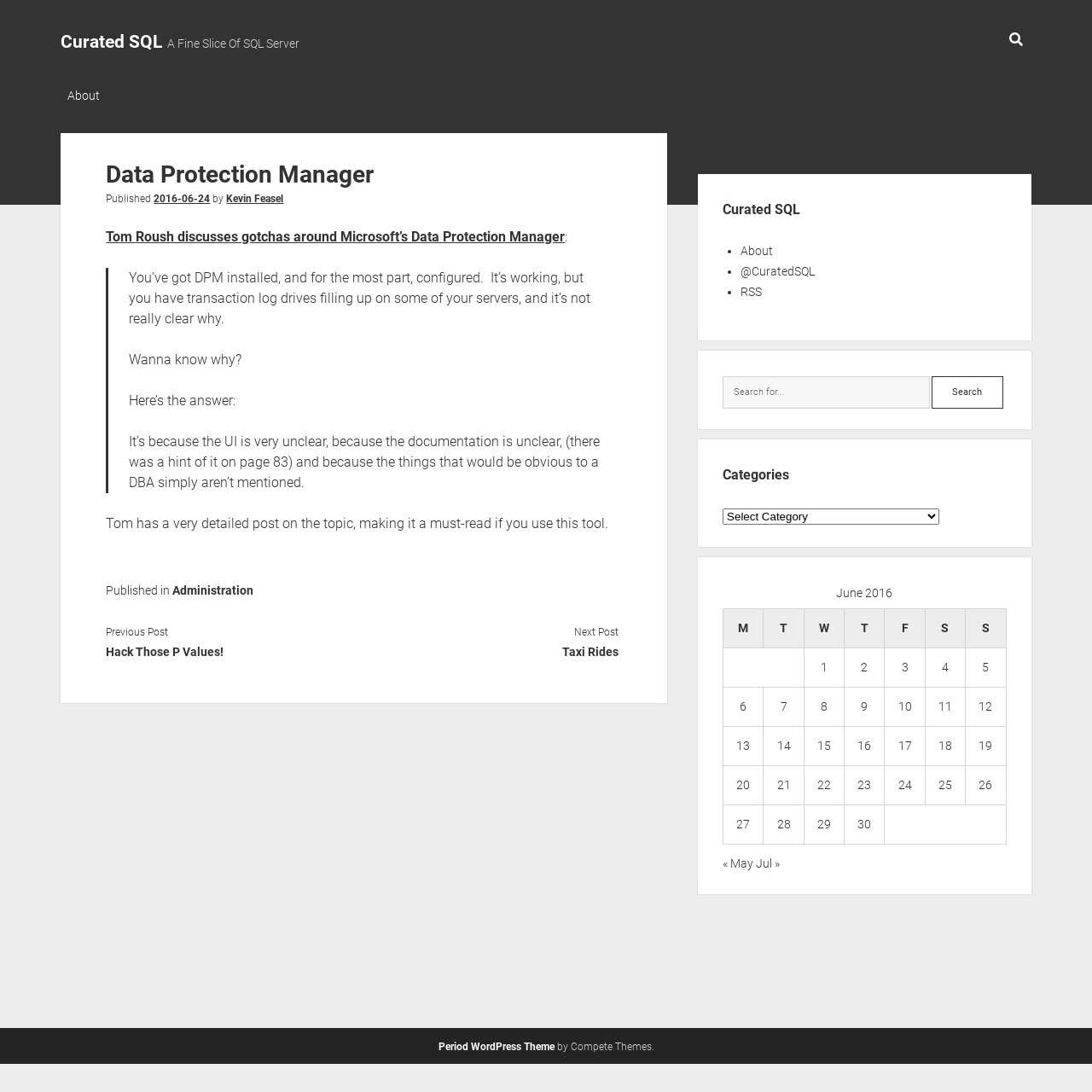Please specify the bounding box coordinates of the region to click in order to perform the following instruction: "Select a category".

[0.662, 0.465, 0.86, 0.48]